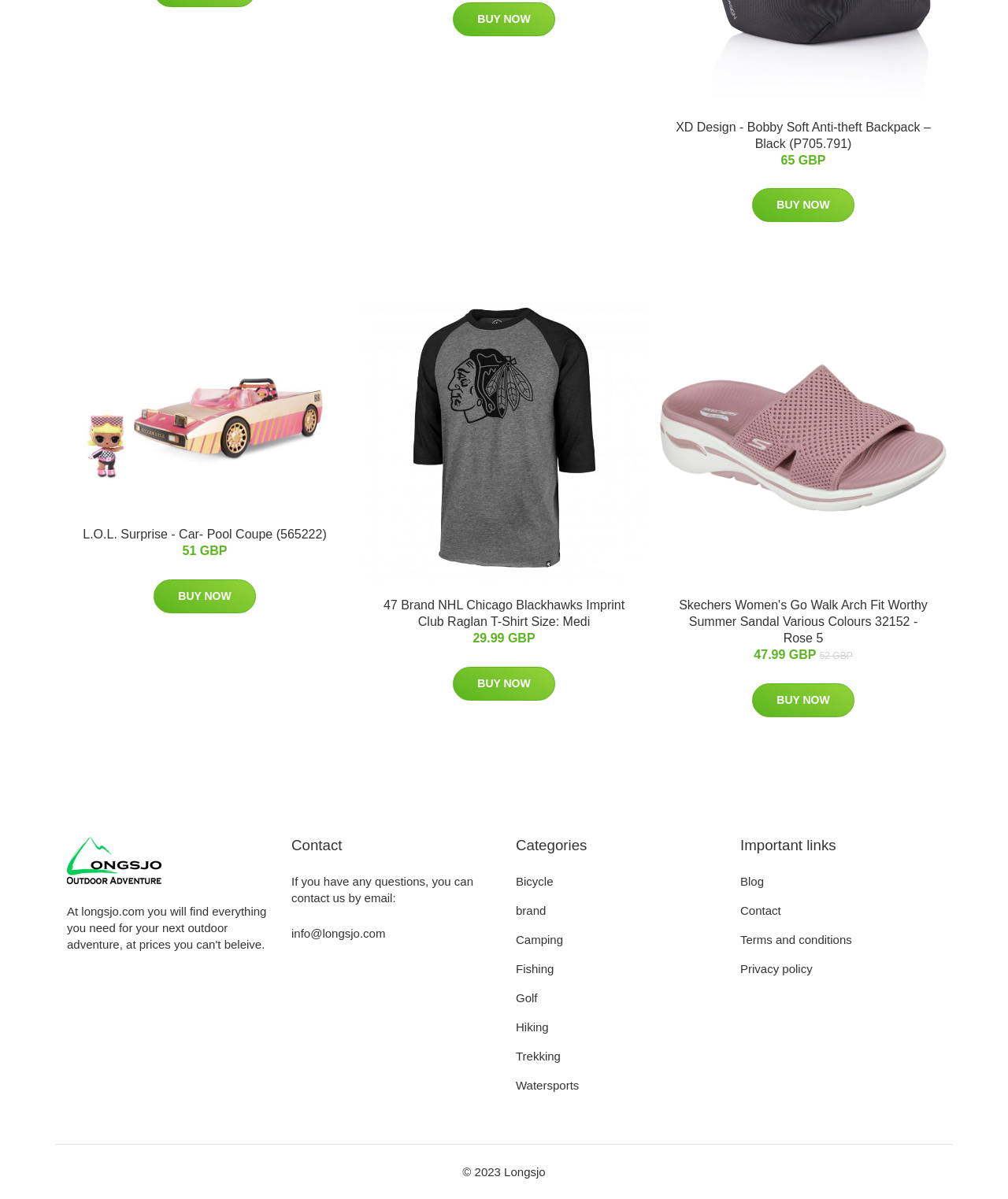Determine the bounding box coordinates of the element's region needed to click to follow the instruction: "Buy 47 Brand NHL Chicago Blackhawks Imprint Club Raglan T-Shirt Size: Medi". Provide these coordinates as four float numbers between 0 and 1, formatted as [left, top, right, bottom].

[0.358, 0.246, 0.642, 0.485]